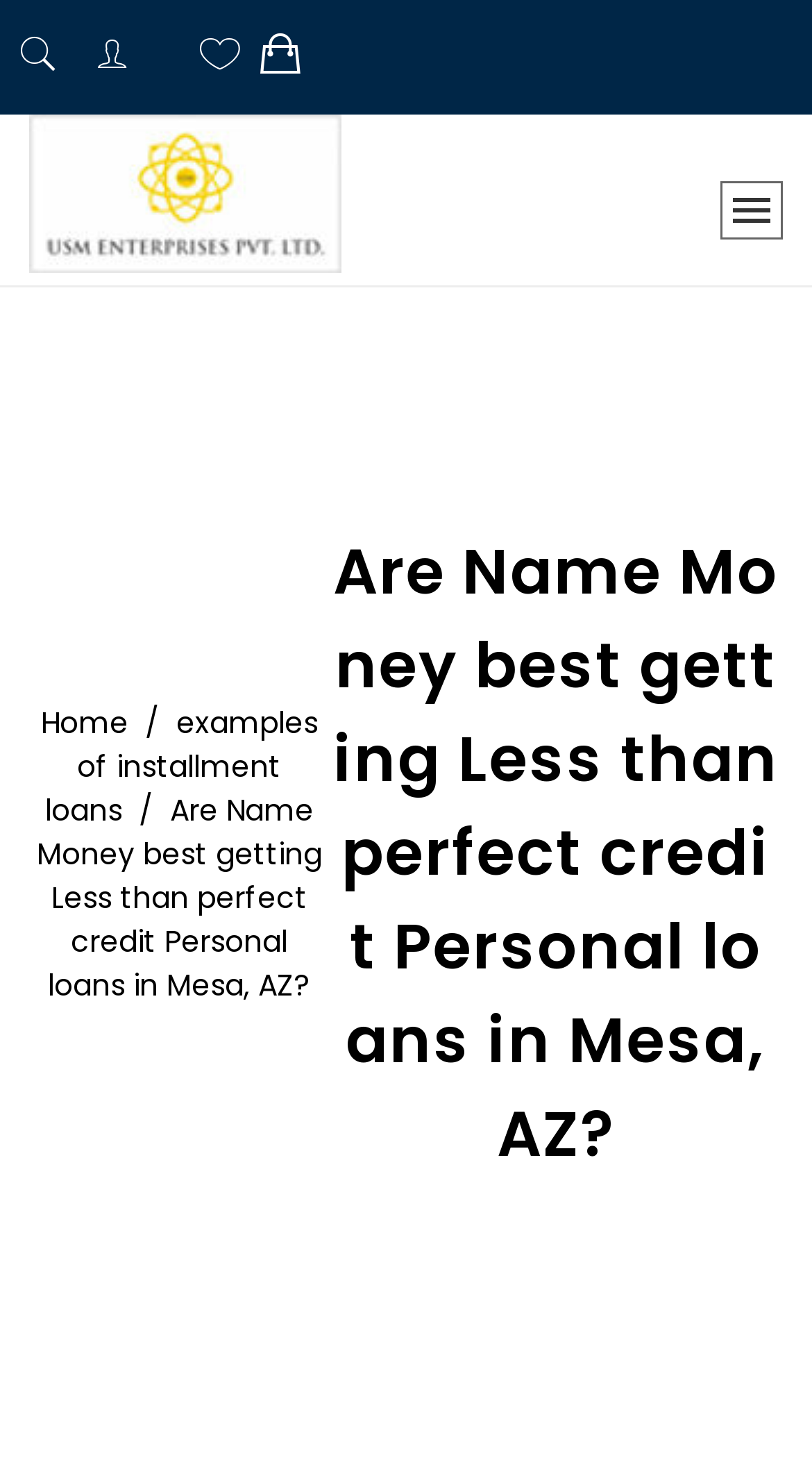What is the icon on the top-left corner?
Based on the screenshot, respond with a single word or phrase.

uf4a5